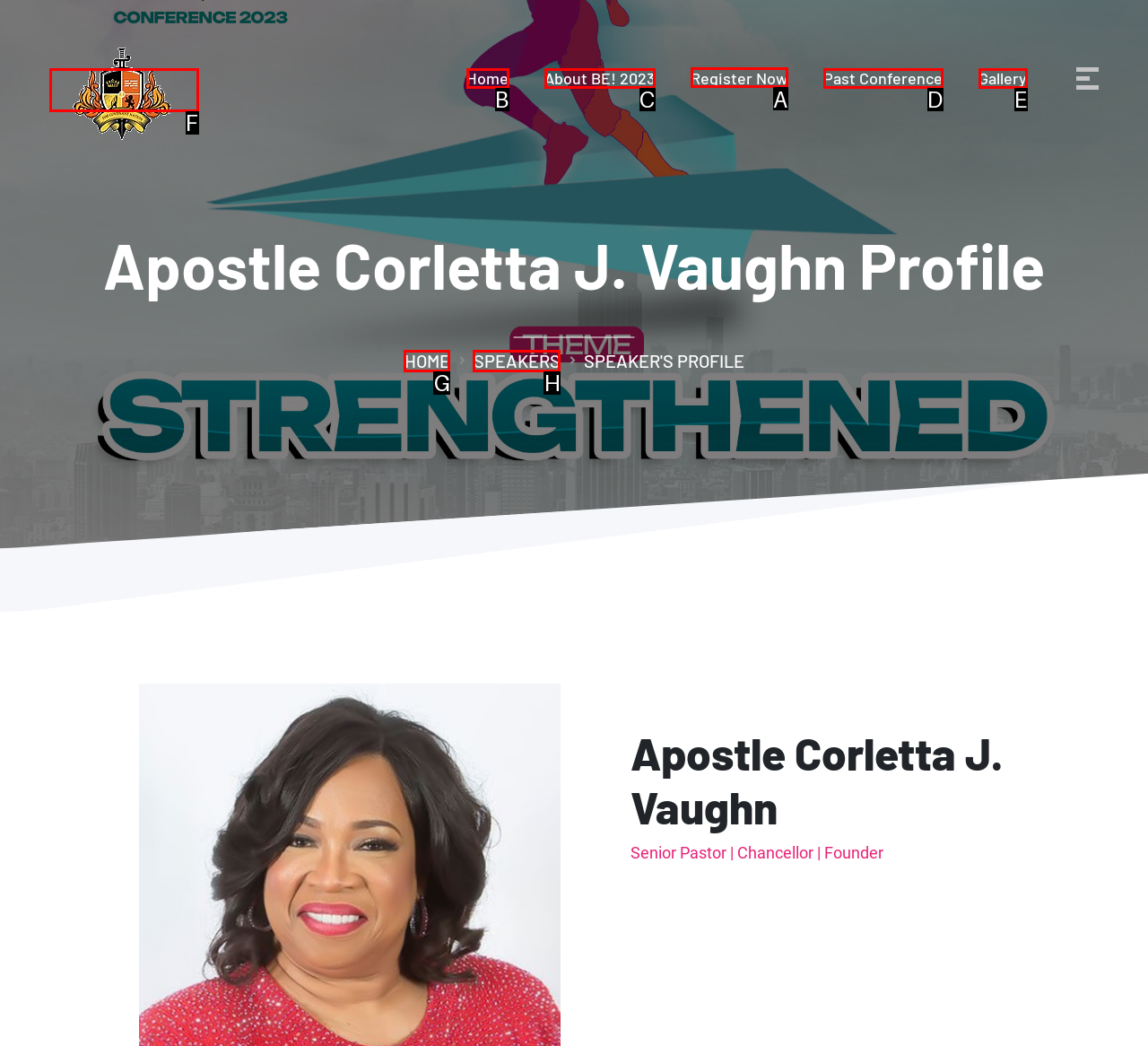Decide which HTML element to click to complete the task: register now Provide the letter of the appropriate option.

A